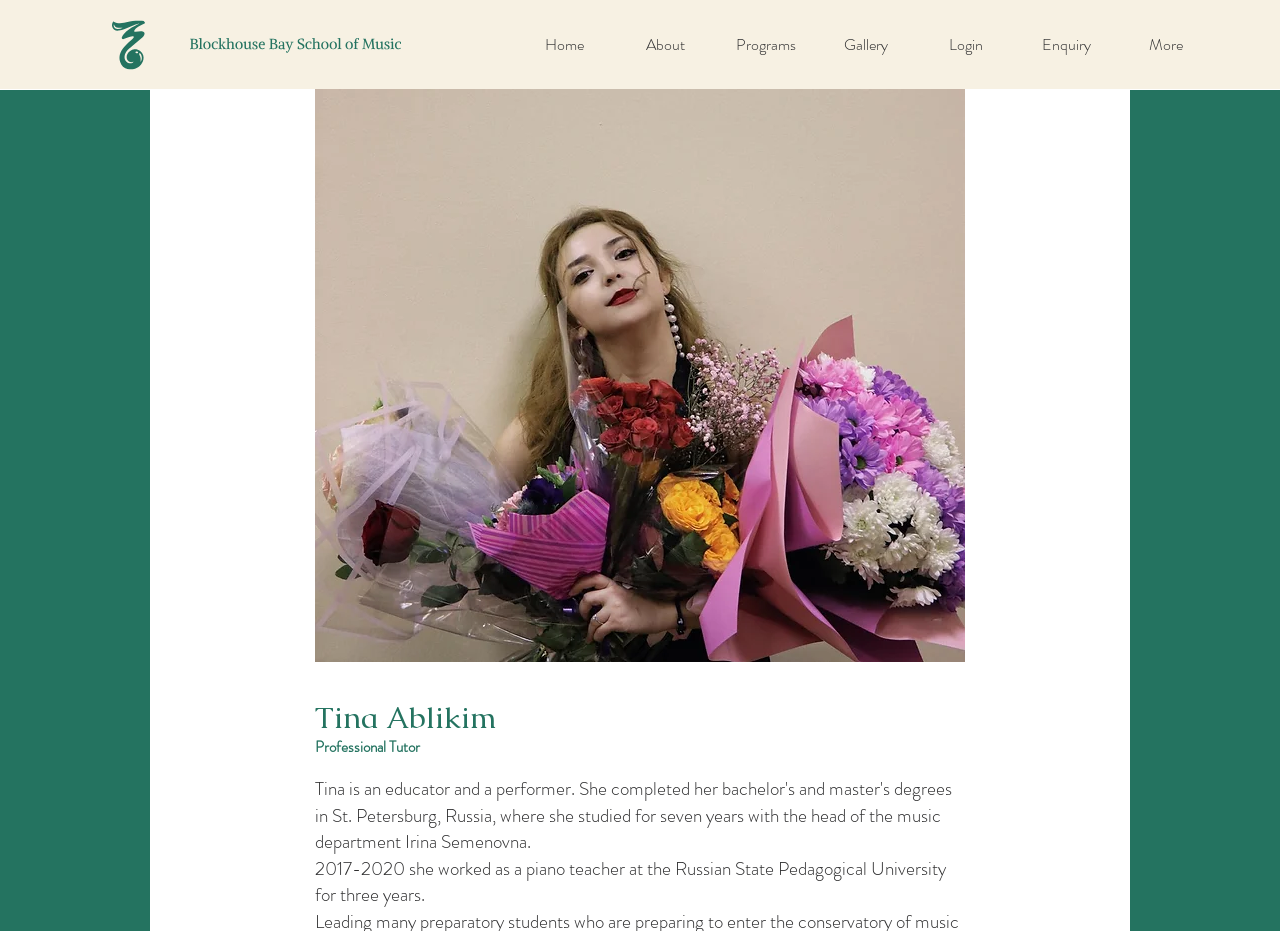Summarize the webpage with intricate details.

The webpage is about Brigid Ursula Bisley, and it appears to be a personal or professional profile page. At the top-left corner, there are two links, one next to the other. Below these links, there is a navigation menu labeled "Site" that spans across the top of the page, containing seven links: "Home", "About", "Programs", "Gallery", "Login", "Enquiry", and "More". 

On the left side of the page, there is a large image, taking up most of the vertical space. Above the image, there is a heading that reads "Tina Ablikim", which seems to be a mistake, as the page is supposed to be about Brigid Ursula Bisley. Below the image, there are two blocks of text. The first one is a brief description that reads "Professional Tutor". The second one is a longer paragraph that describes Brigid's work experience, stating that she worked as a piano teacher at the Russian State Pedagogical University for three years from 2017 to 2020.